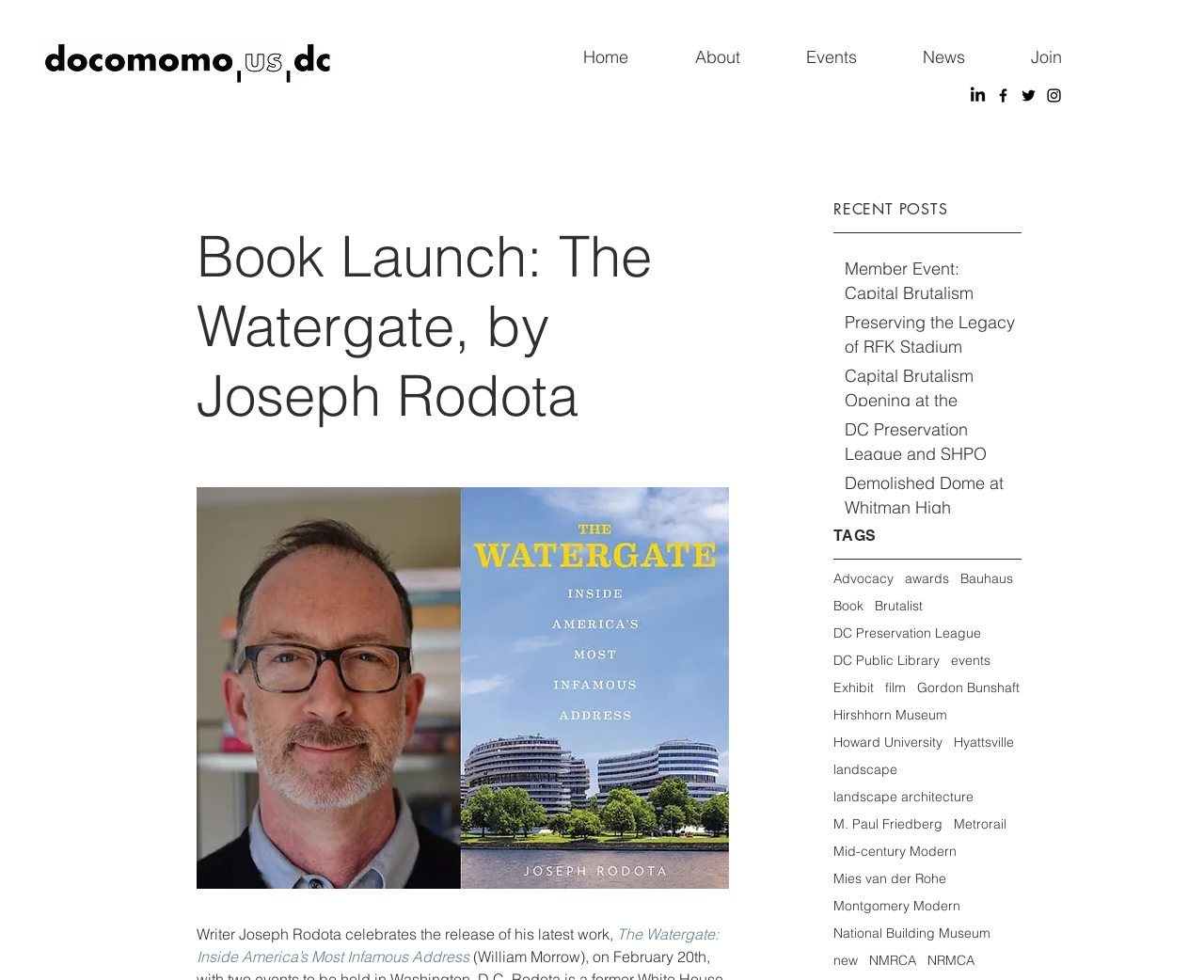What is the location of the logo 'Docomomo_DC_Logo_Horiz.jpg'?
Refer to the screenshot and deliver a thorough answer to the question presented.

The logo 'Docomomo_DC_Logo_Horiz.jpg' is located at the top left corner of the webpage, as indicated by its bounding box coordinates [0.035, 0.041, 0.277, 0.087].